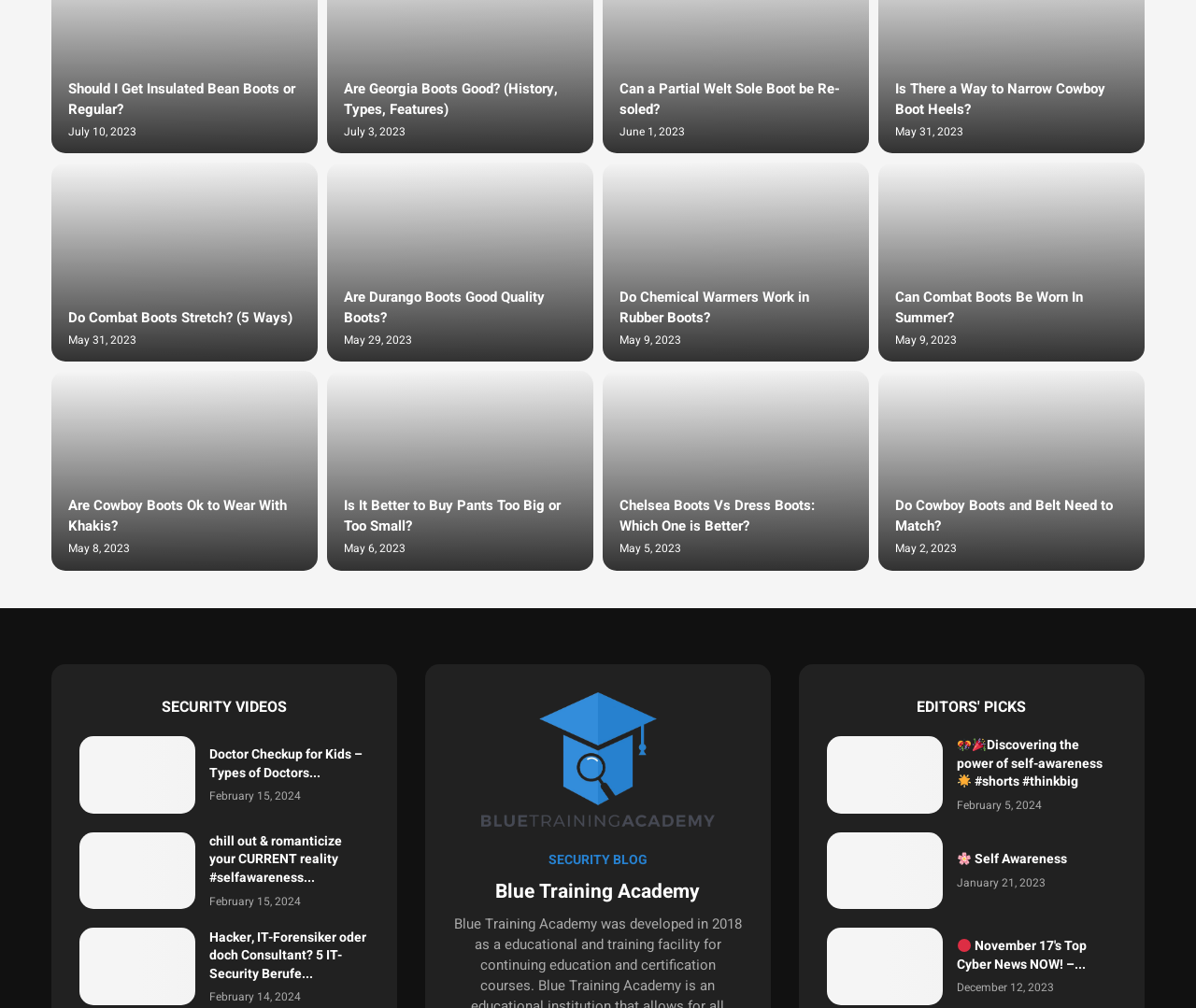What is the topic of the first article?
Based on the image, respond with a single word or phrase.

Insulated Bean Boots